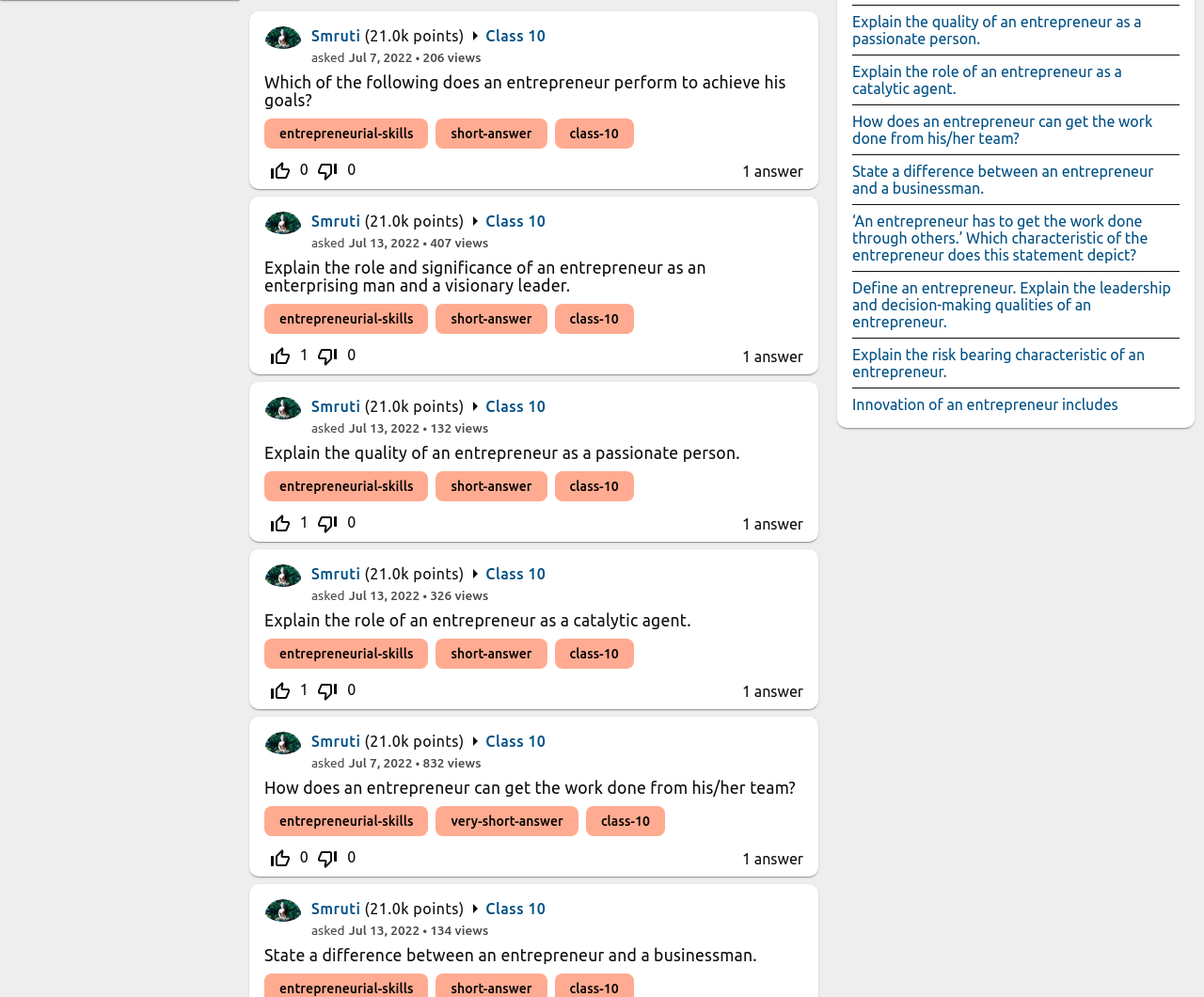For the element described, predict the bounding box coordinates as (top-left x, top-left y, bottom-right x, bottom-right y). All values should be between 0 and 1. Element description: Innovation of an entrepreneur includes

[0.708, 0.397, 0.929, 0.414]